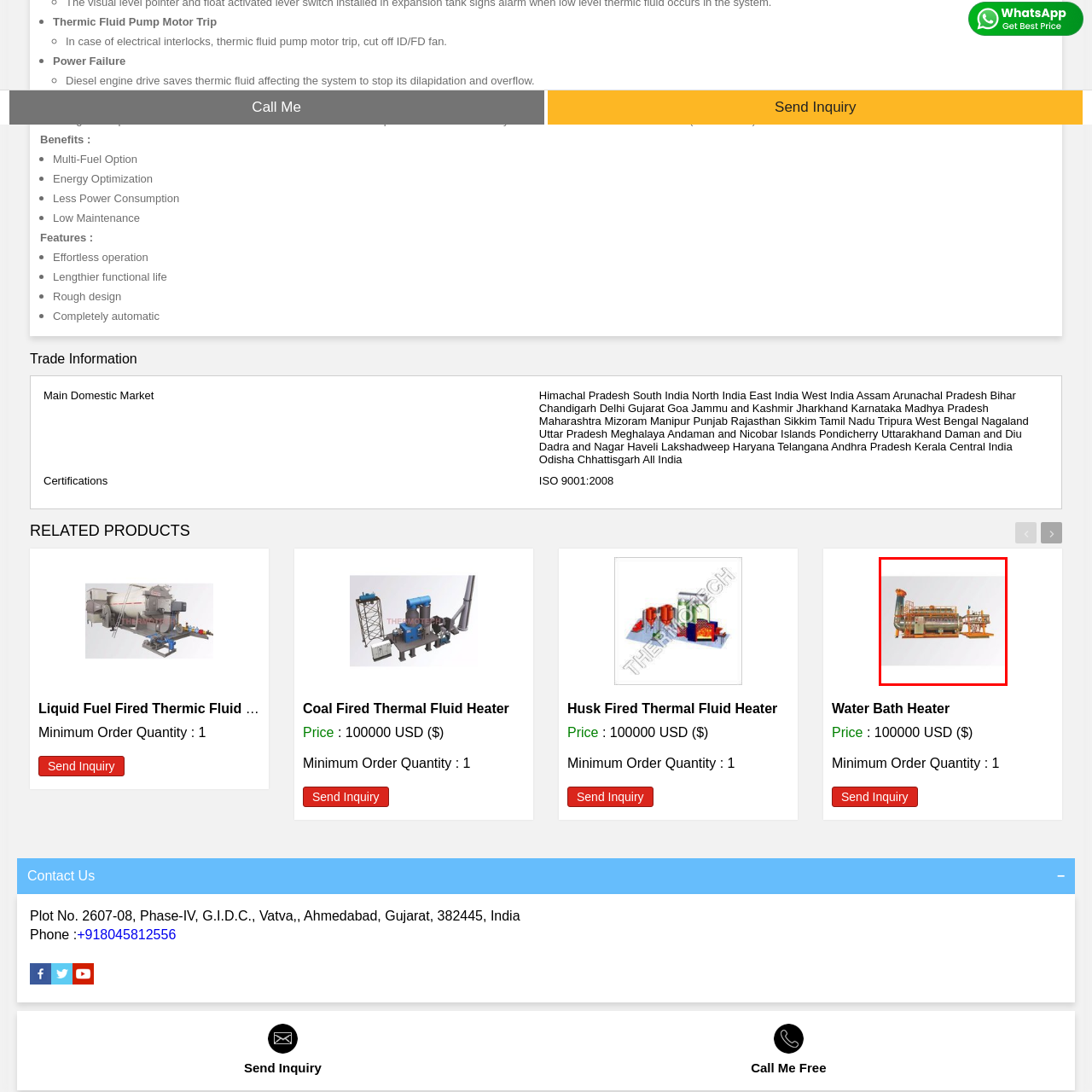Look at the section of the image marked by the red box and offer an in-depth answer to the next question considering the visual cues: What type of materials is the Water Bath Heater constructed with?

The Water Bath Heater is constructed with high-quality materials, as mentioned in the caption, to ensure durability and efficiency in energy usage. This suggests that the materials used are robust and long-lasting, allowing the heater to operate effectively over an extended period.